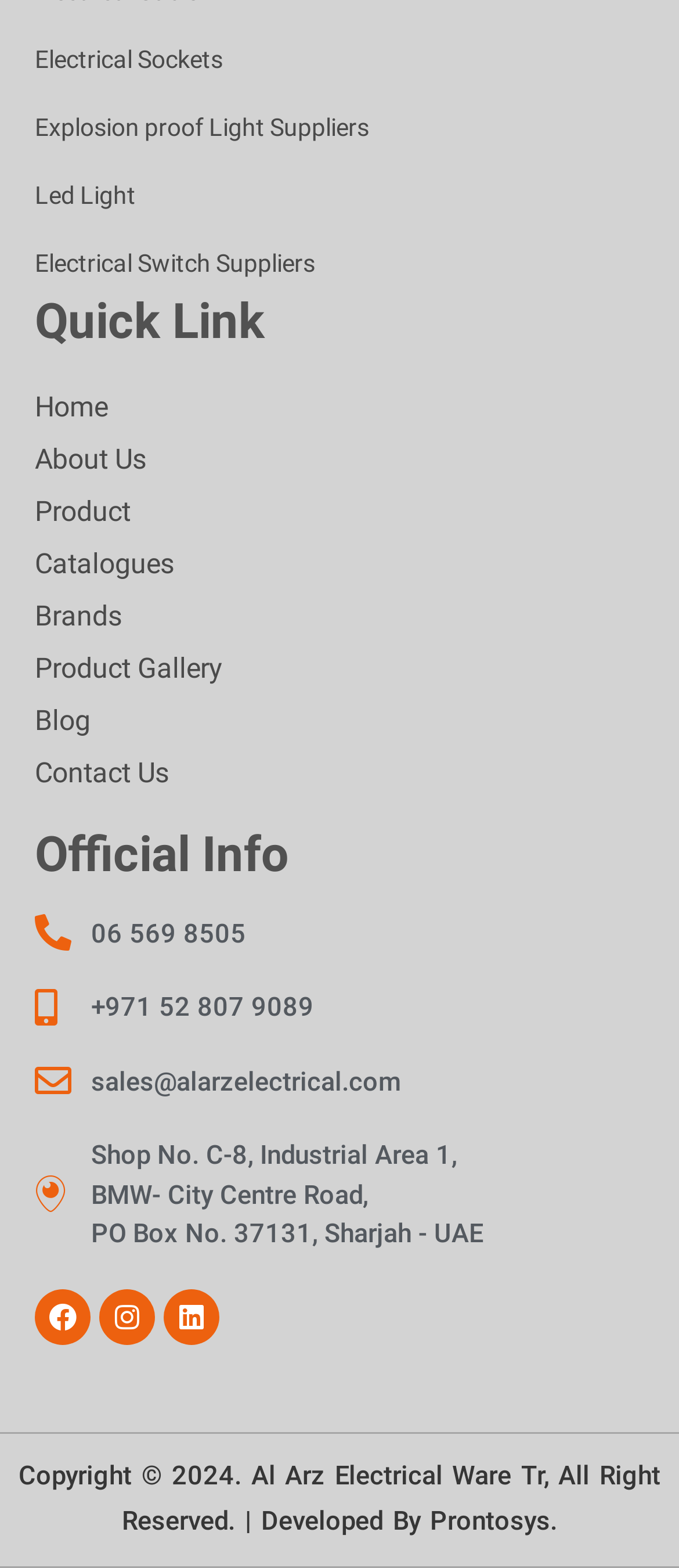Given the content of the image, can you provide a detailed answer to the question?
What is the purpose of the 'Quick Link' section?

The 'Quick Link' section is located near the top of the webpage and contains links to various important pages such as 'Home', 'About Us', 'Product', and more. The purpose of this section is to provide quick access to these important pages, allowing users to navigate the website more easily.